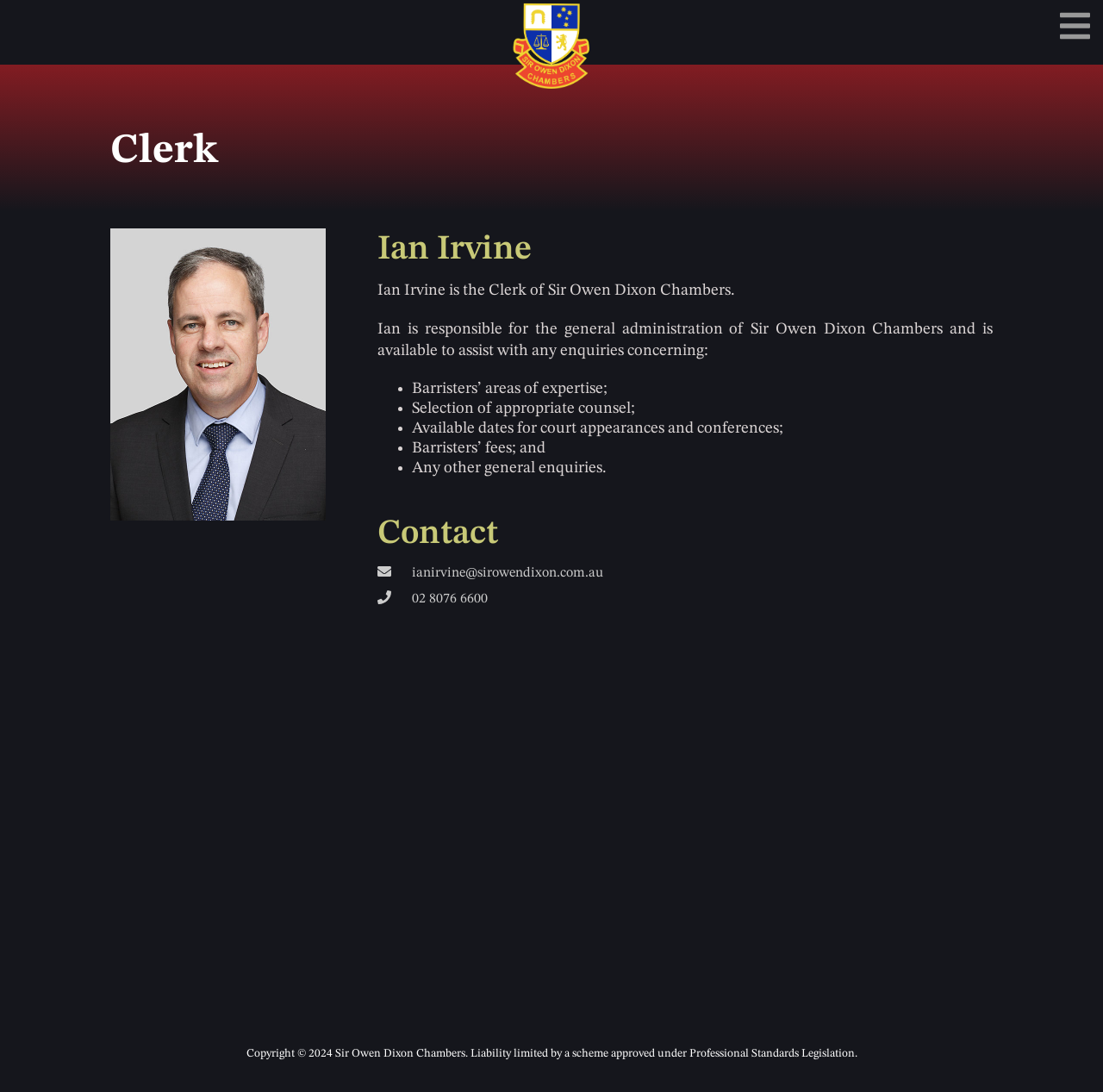What is the name of the chambers?
Using the information from the image, answer the question thoroughly.

The name of the chambers is mentioned in the image description and the static text, which is Sir Owen Dixon Chambers.